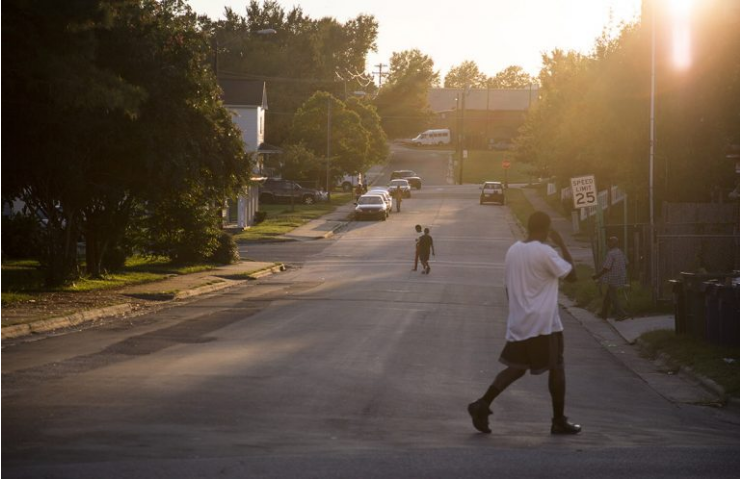What is the age of the person further down the road?
Utilize the information in the image to give a detailed answer to the question.

The caption states that 'a child can be seen further down the road, engaged in playful activity', which suggests that the person further down the road is a child.